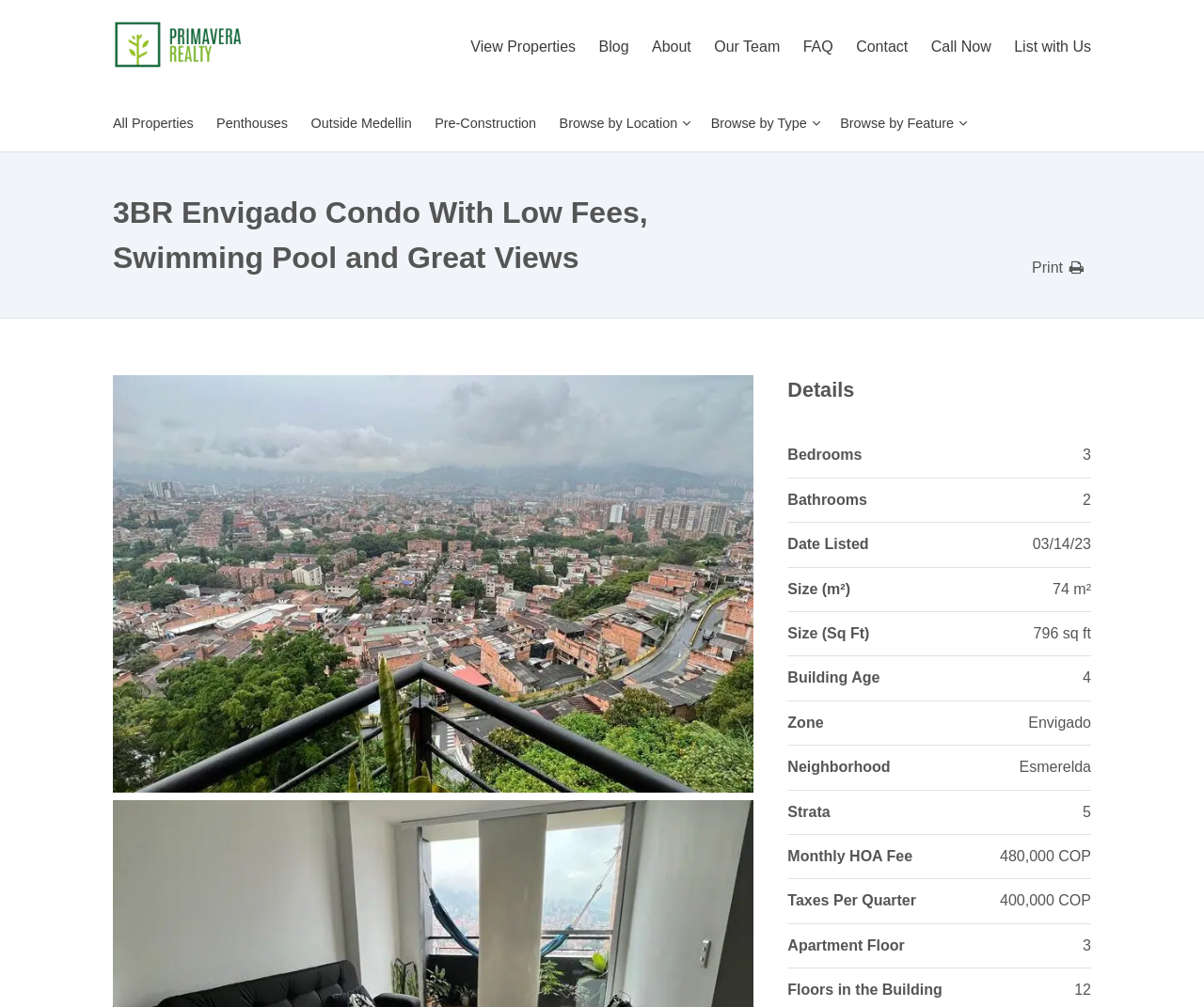Specify the bounding box coordinates of the region I need to click to perform the following instruction: "Print the condo details". The coordinates must be four float numbers in the range of 0 to 1, i.e., [left, top, right, bottom].

[0.857, 0.254, 0.906, 0.278]